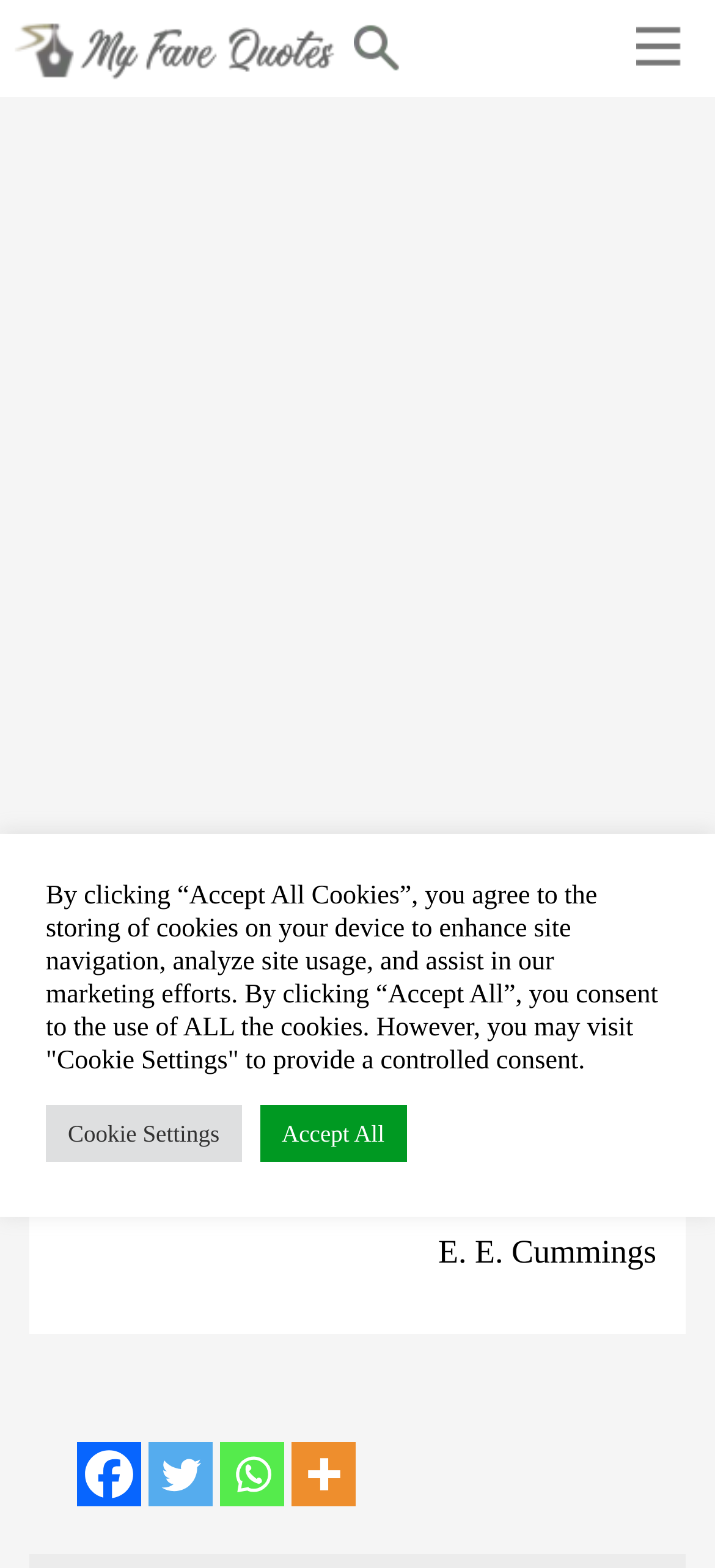Please identify the bounding box coordinates of the element that needs to be clicked to perform the following instruction: "Visit My Fave Quotes".

[0.021, 0.041, 0.469, 0.061]